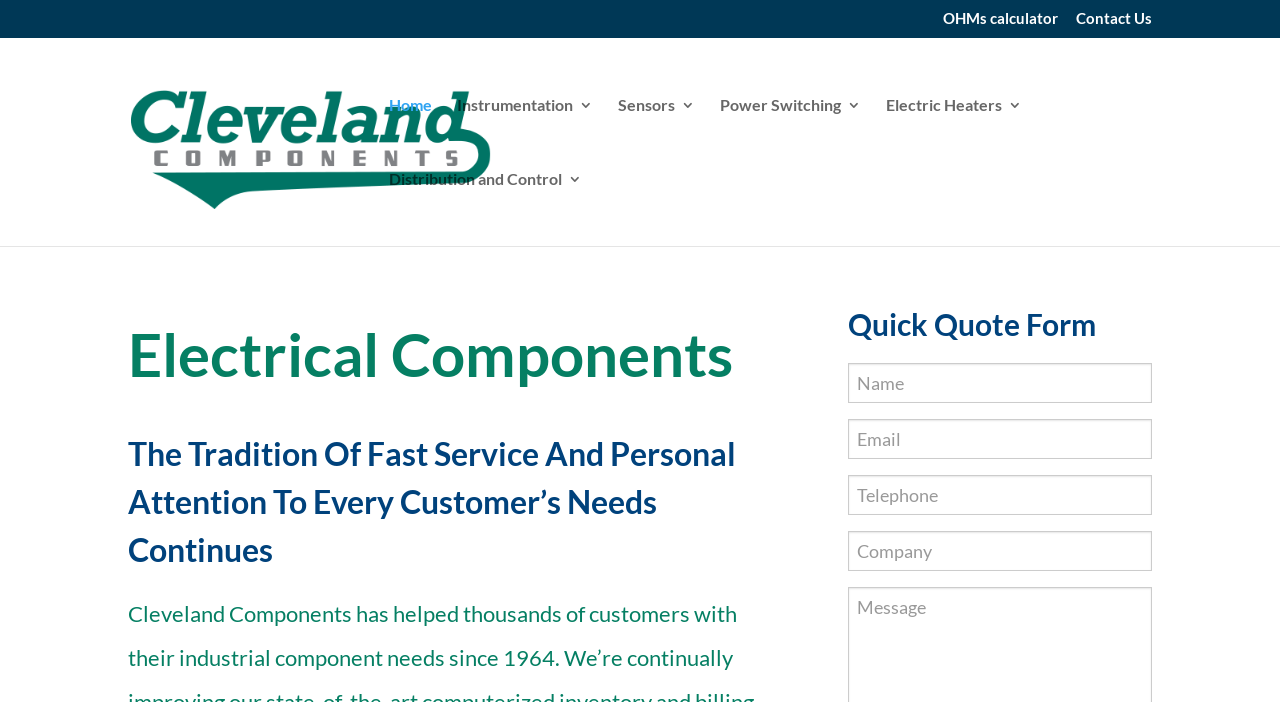Determine the bounding box coordinates for the area that needs to be clicked to fulfill this task: "Click on OHMs calculator". The coordinates must be given as four float numbers between 0 and 1, i.e., [left, top, right, bottom].

[0.737, 0.016, 0.827, 0.053]